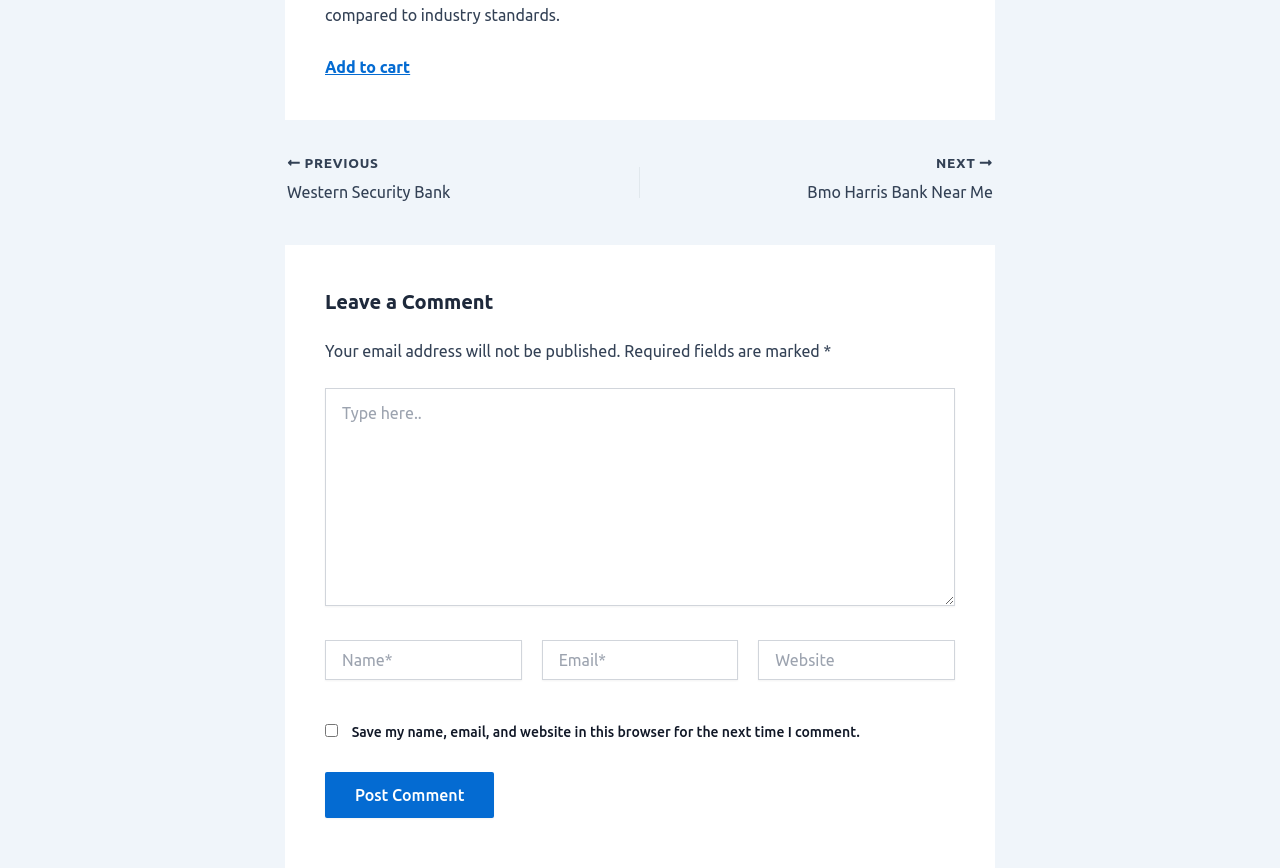Locate the bounding box coordinates of the area that needs to be clicked to fulfill the following instruction: "Click the 'PREVIOUS Western Security Bank' link". The coordinates should be in the format of four float numbers between 0 and 1, namely [left, top, right, bottom].

[0.224, 0.178, 0.446, 0.237]